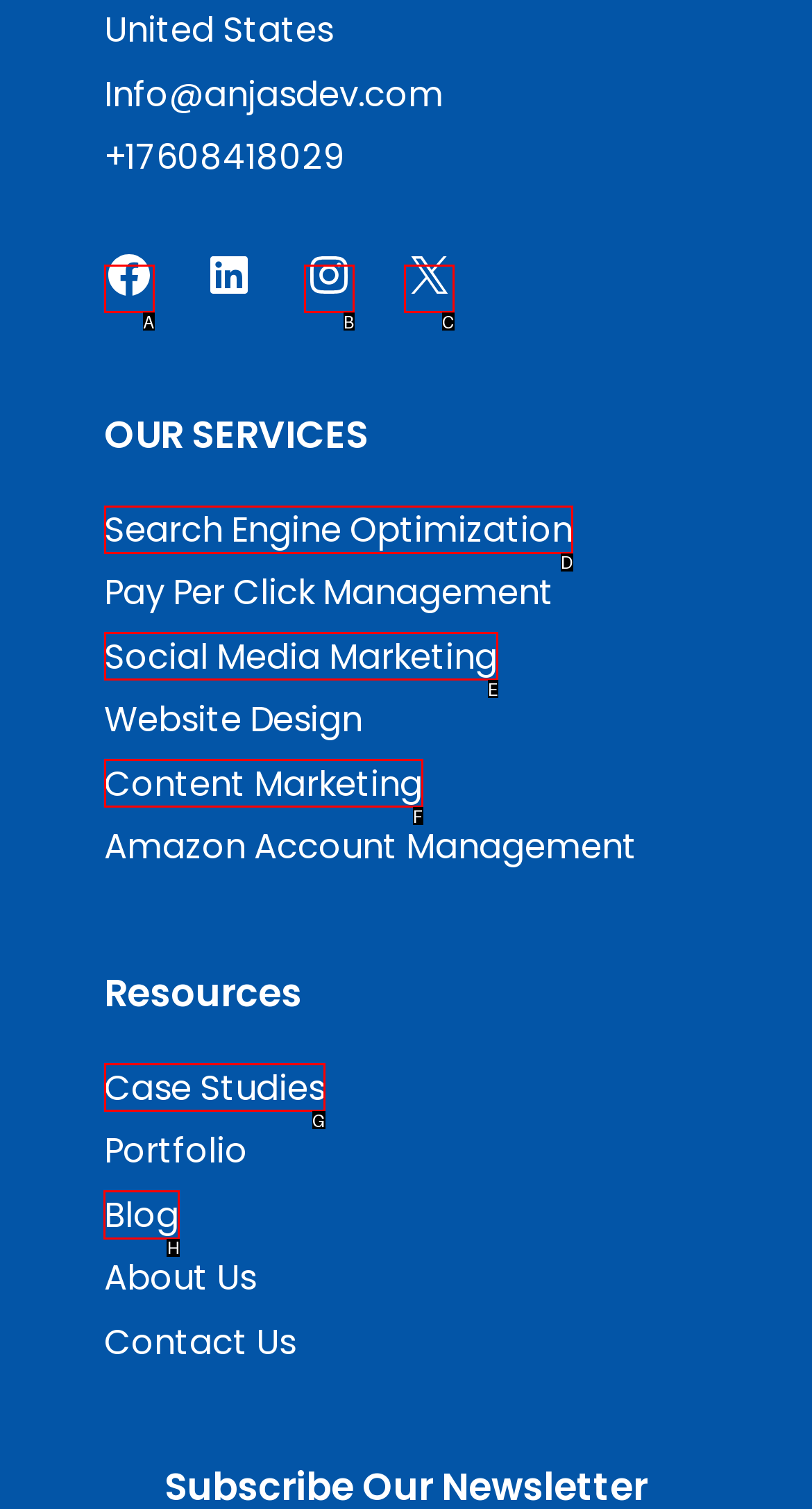Tell me the letter of the UI element to click in order to accomplish the following task: read the blog
Answer with the letter of the chosen option from the given choices directly.

H